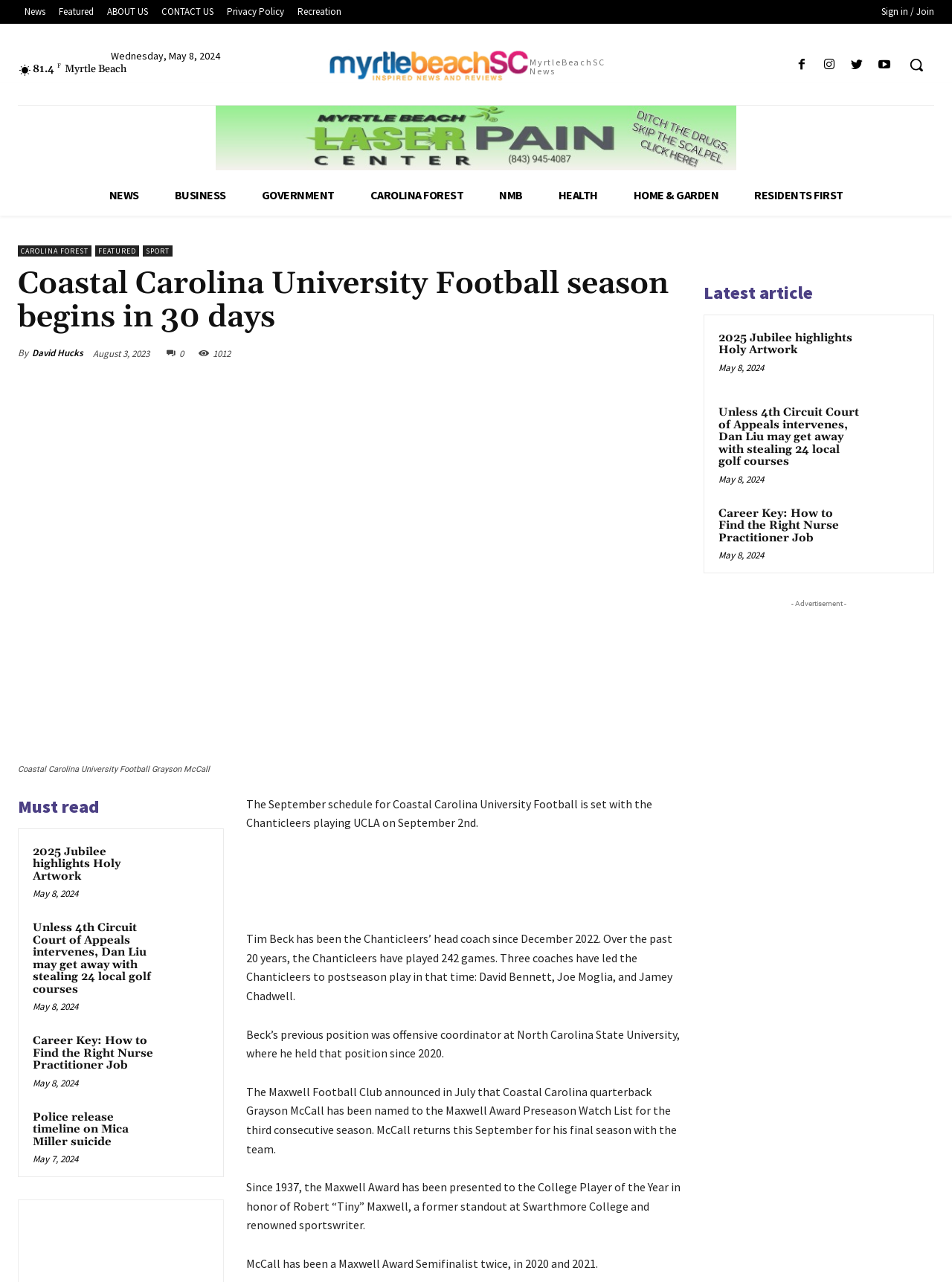Provide the text content of the webpage's main heading.

Coastal Carolina University Football season begins in 30 days